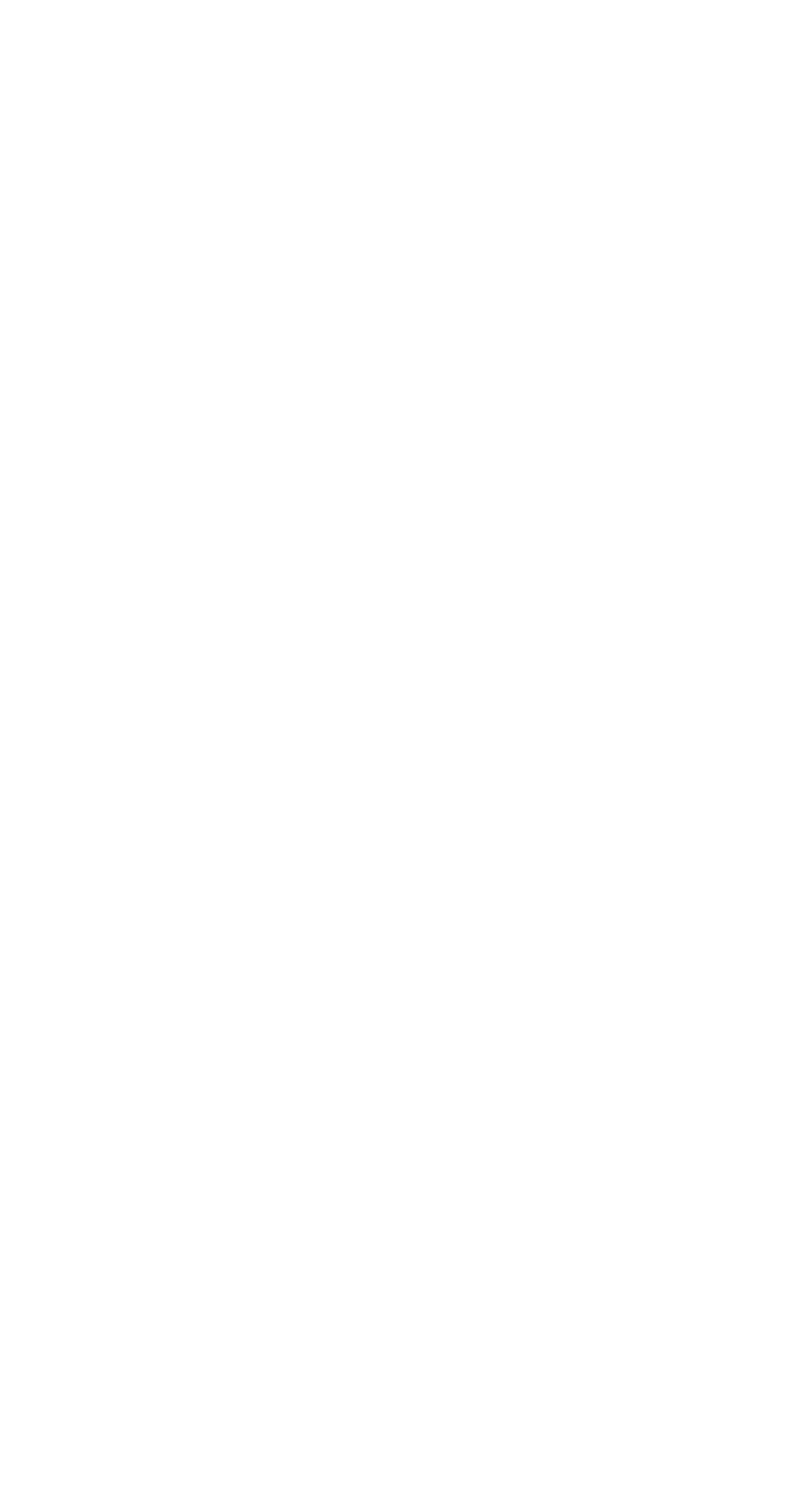How many social media platforms are listed under FOLLOW US?
Based on the image content, provide your answer in one word or a short phrase.

2